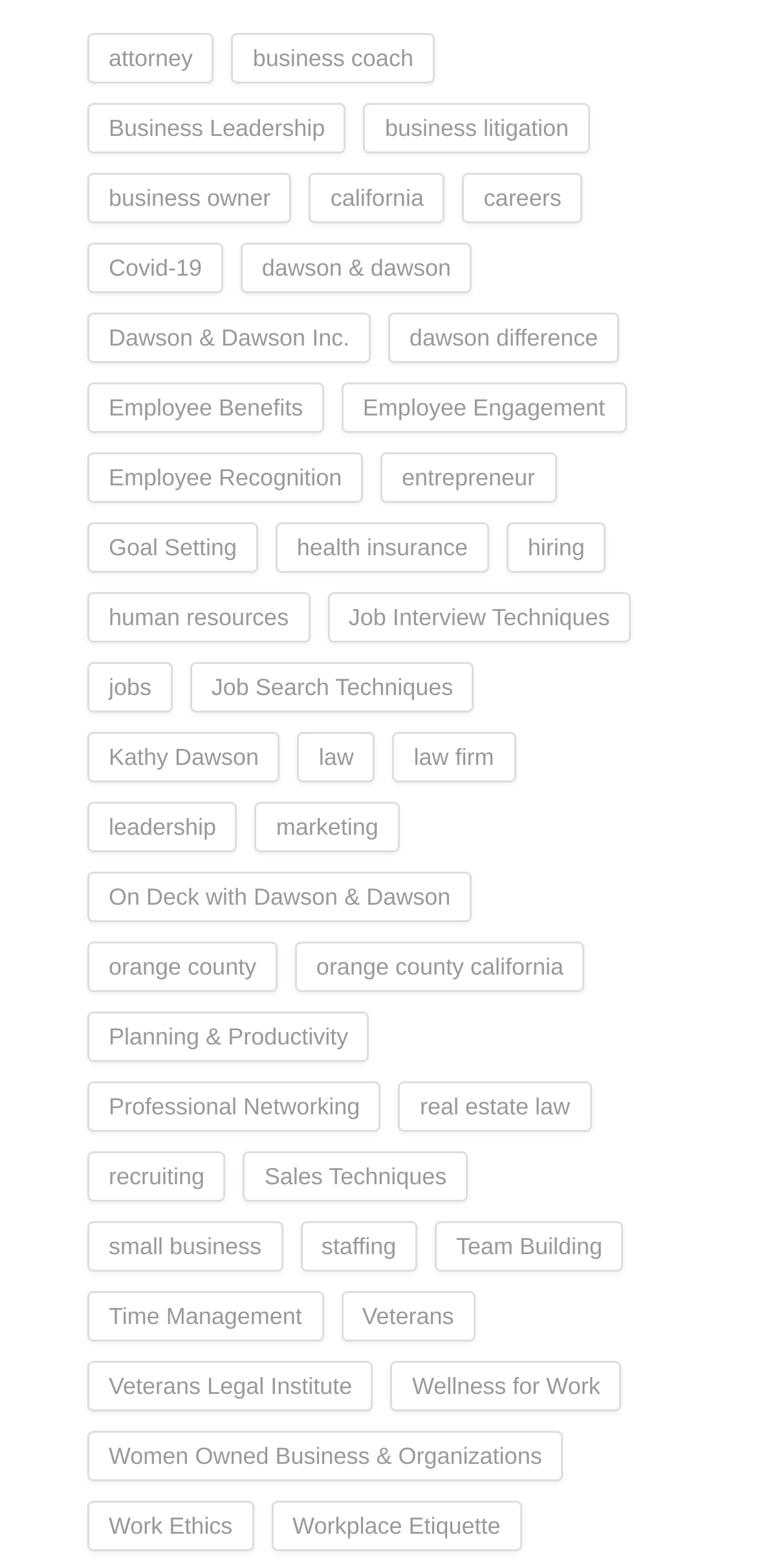Answer in one word or a short phrase: 
How many links are related to business?

at least 5